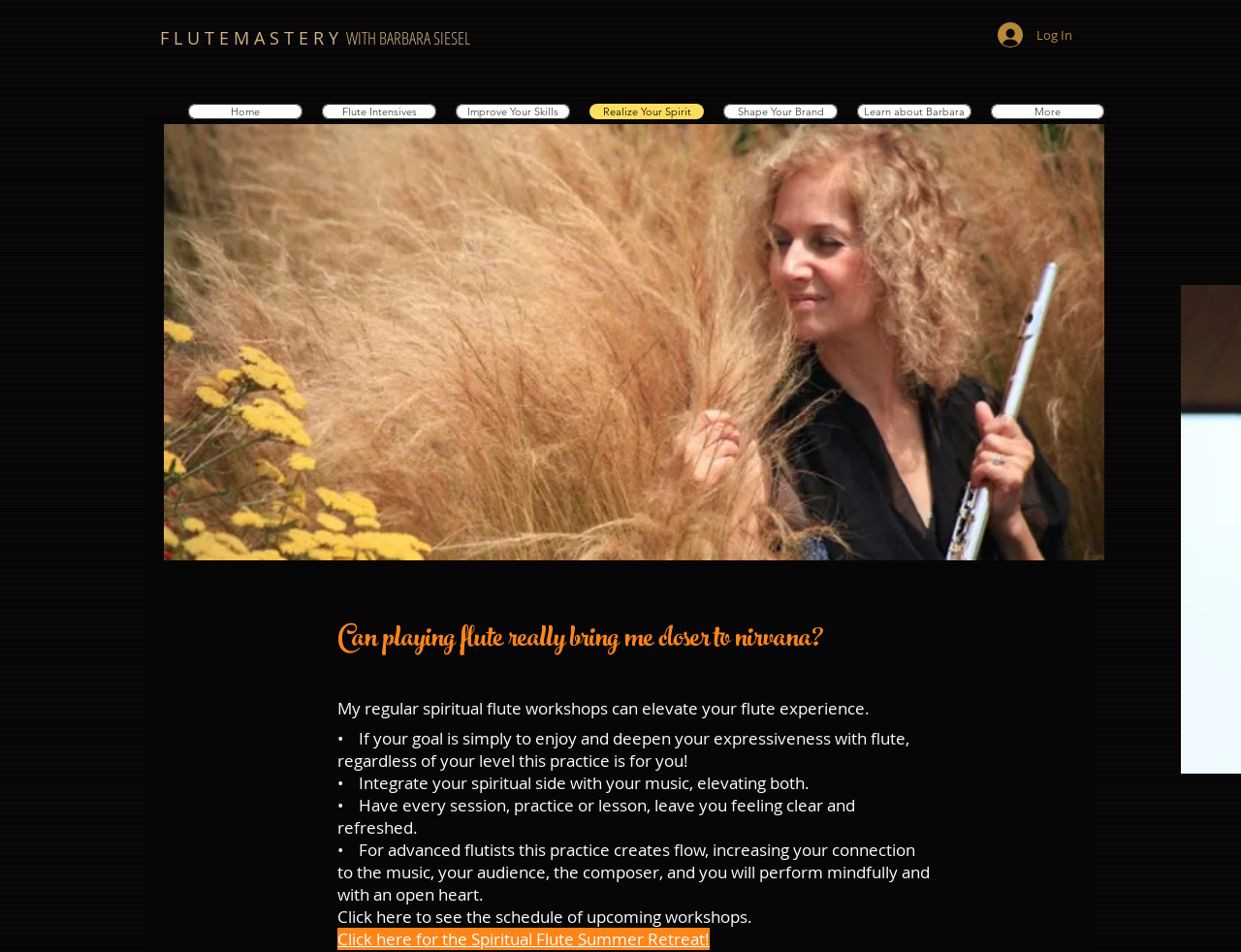Describe all significant elements and features of the webpage.

The webpage is titled "Realize Your Spirit | flutemastery" and appears to be a website focused on flute mastery and spiritual growth. At the top of the page, there is a prominent heading "F L U T E M A S T E R Y WITH BARBARA SIESEL" centered near the top. To the right of this heading is a "Log In" button accompanied by a small image.

Below the heading, there is a navigation menu labeled "Site" that spans most of the width of the page. This menu contains six links: "Home", "Flute Intensives", "Improve Your Skills", "Realize Your Spirit", "Shape Your Brand", and "Learn about Barbara". The links are arranged horizontally, with "Home" on the left and "Learn about Barbara" on the right. There is also a "More" option at the far right of the menu.

The main content of the page is divided into several sections. There is a question "Can playing flute really bring me closer to nirvana?" followed by a series of four bullet points that describe the benefits of the spiritual flute workshops offered by Barbara Siegel. These bullet points are arranged vertically, with the question above them. Below the bullet points, there are two calls-to-action: "Click here to see the schedule of upcoming workshops" and "Click here for the Spiritual Flute Summer Retreat!".